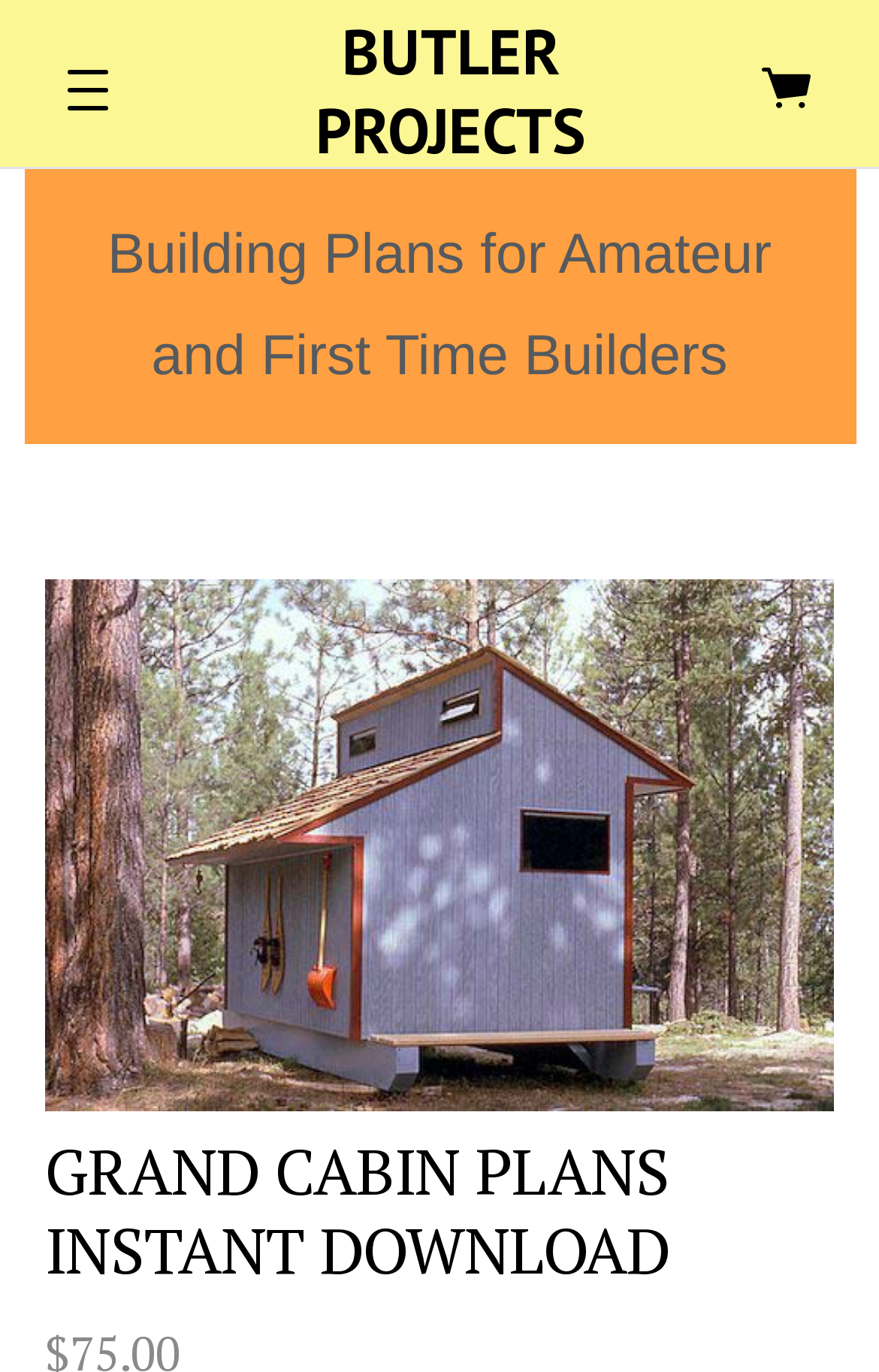Given the element description: "aria-label="menu"", predict the bounding box coordinates of this UI element. The coordinates must be four float numbers between 0 and 1, given as [left, top, right, bottom].

[0.041, 0.028, 0.159, 0.104]